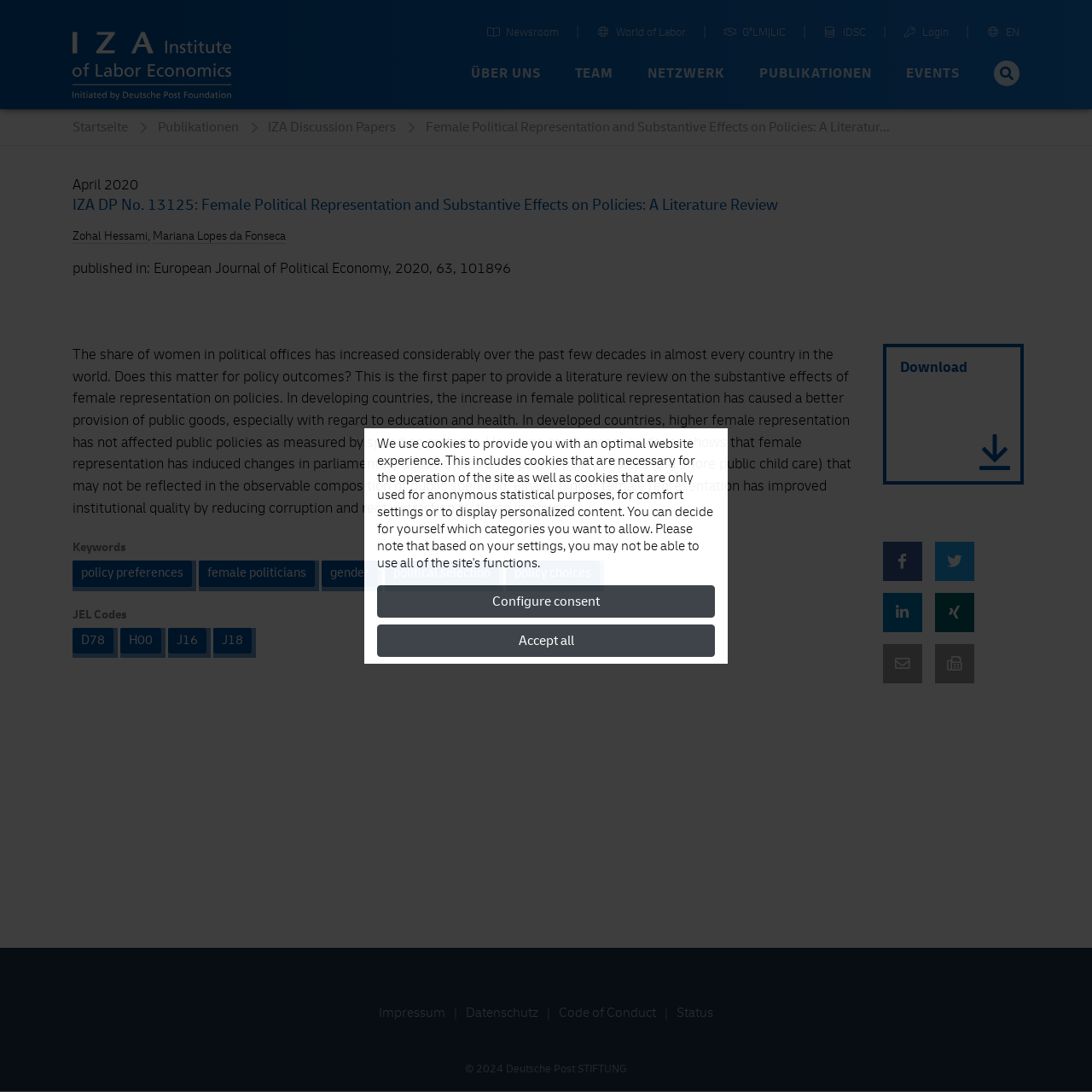Determine the coordinates of the bounding box that should be clicked to complete the instruction: "Explore IZA Discussion Papers". The coordinates should be represented by four float numbers between 0 and 1: [left, top, right, bottom].

[0.245, 0.109, 0.389, 0.124]